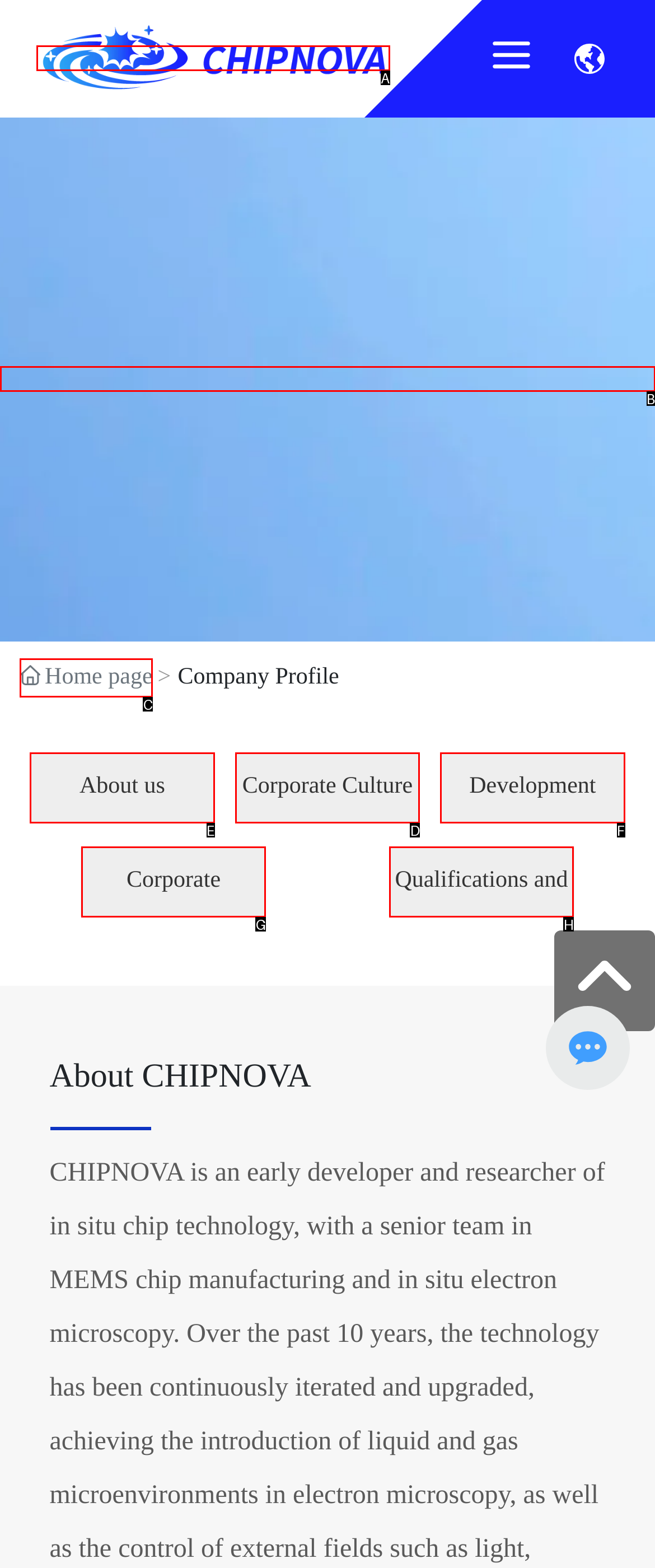Specify which UI element should be clicked to accomplish the task: Visit LinkedIn. Answer with the letter of the correct choice.

None